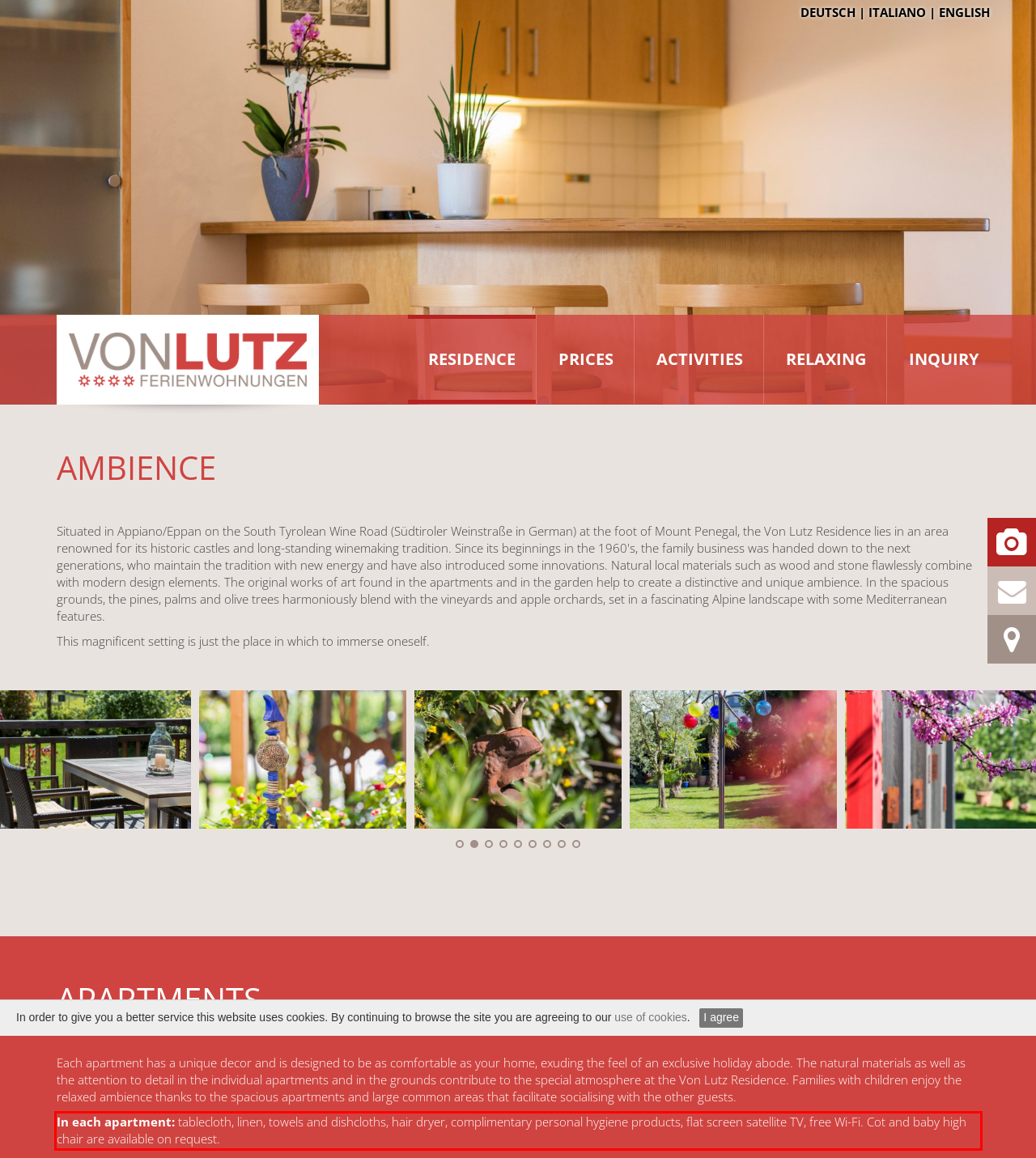Look at the provided screenshot of the webpage and perform OCR on the text within the red bounding box.

In each apartment: tablecloth, linen, towels and dishcloths, hair dryer, complimentary personal hygiene products, flat screen satellite TV, free Wi-Fi. Cot and baby high chair are available on request.